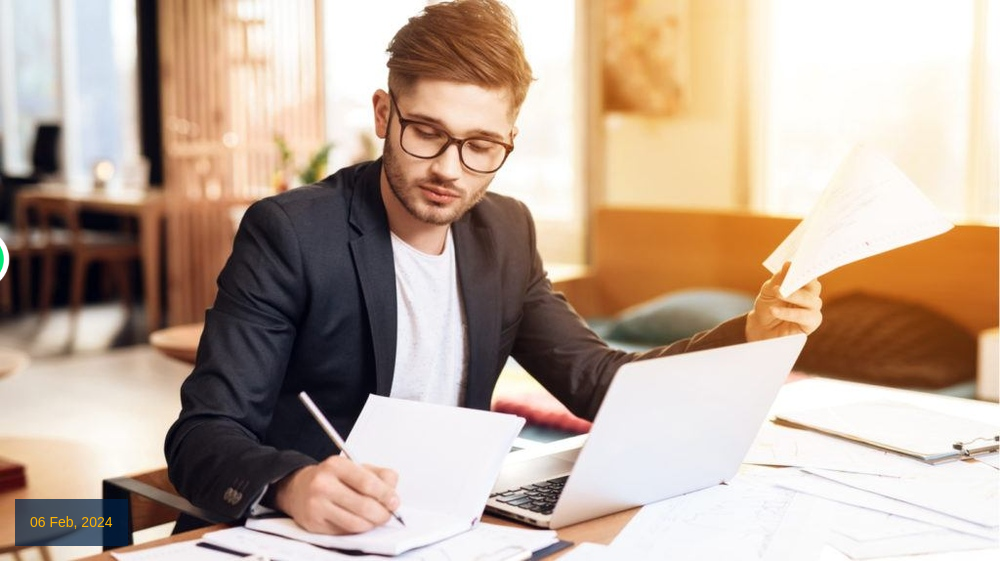Is the workspace a dedicated study area?
Please provide a detailed and comprehensive answer to the question.

The caption describes the setting as a combination of a cozy café and a study area, suggesting that it is not a dedicated study area, but rather a multi-purpose space.